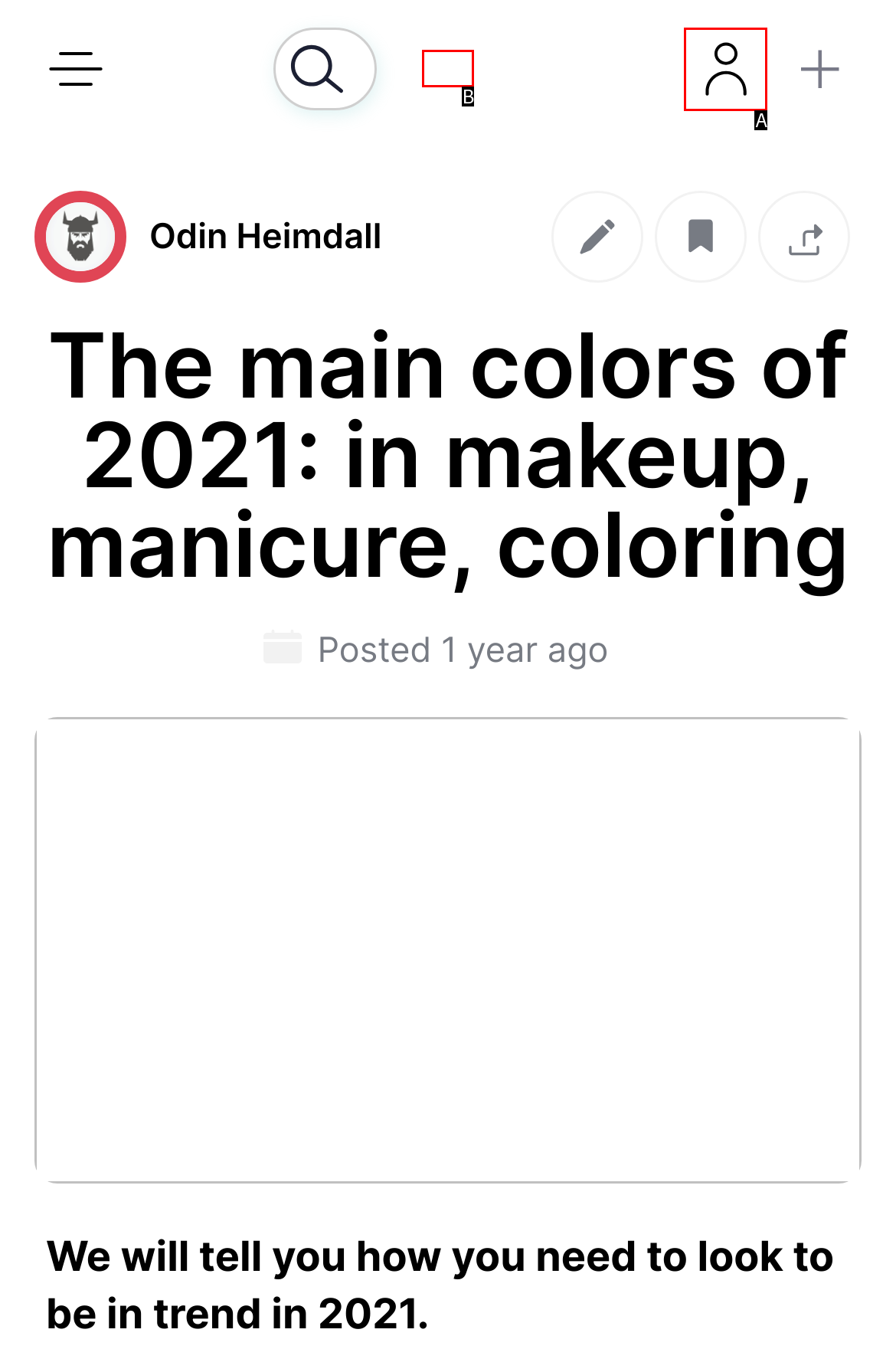Identify the letter of the option that best matches the following description: Sign in. Respond with the letter directly.

A